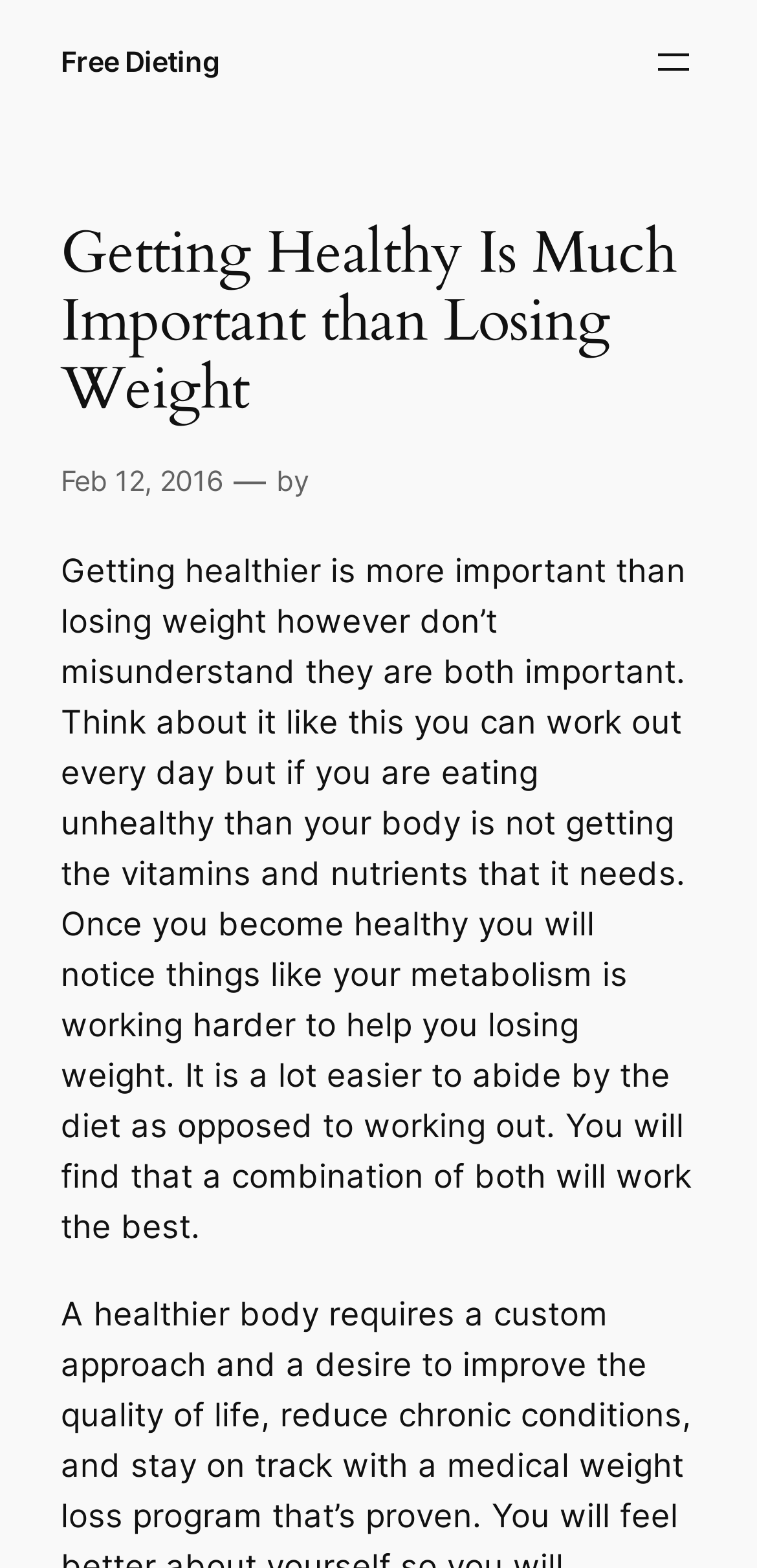What is the date of the article?
Look at the image and respond with a single word or a short phrase.

Feb 12, 2016